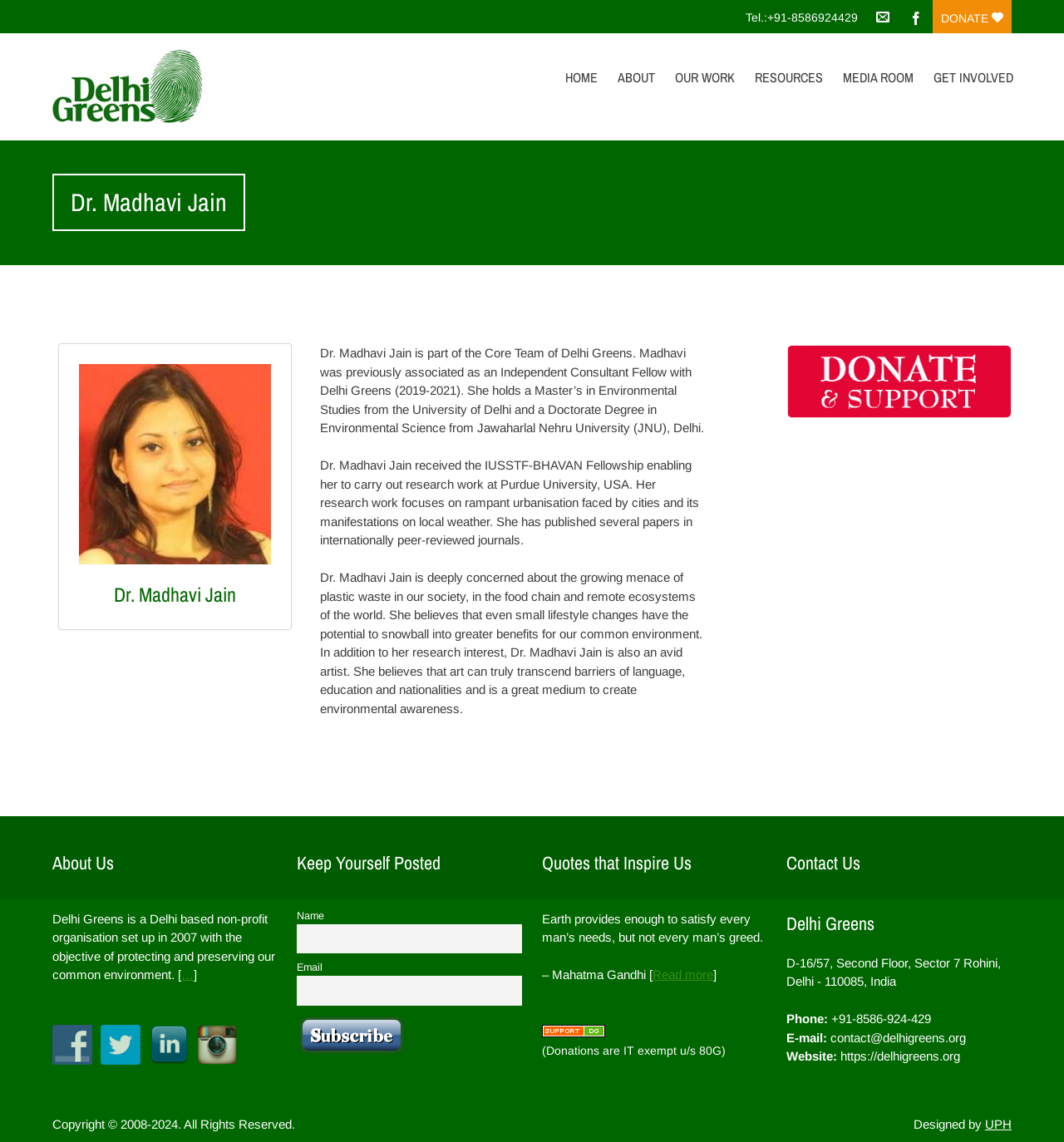Predict the bounding box of the UI element based on the description: "Yelp". The coordinates should be four float numbers between 0 and 1, formatted as [left, top, right, bottom].

None